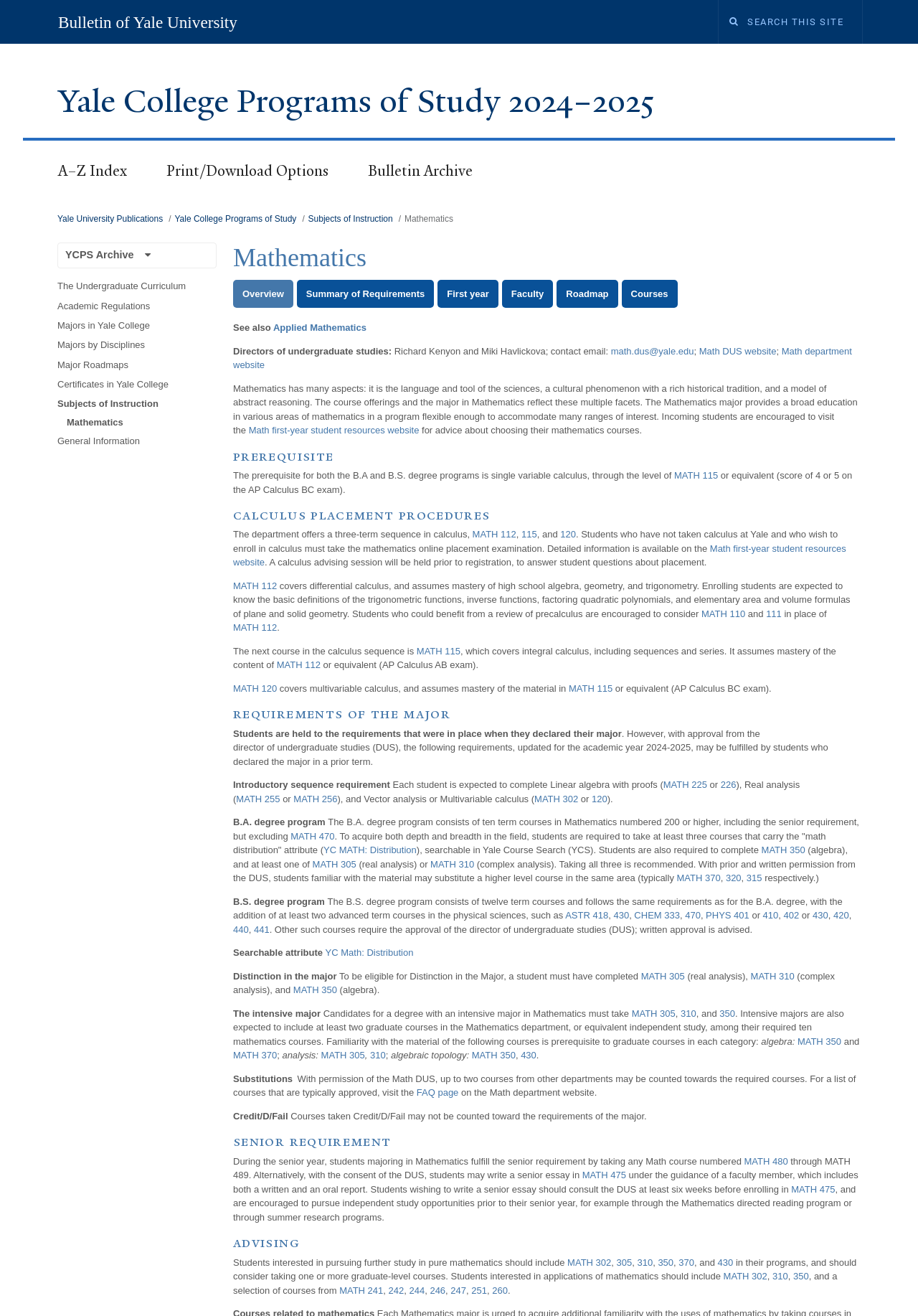Locate the primary headline on the webpage and provide its text.

Yale College Programs of Study 2024–2025